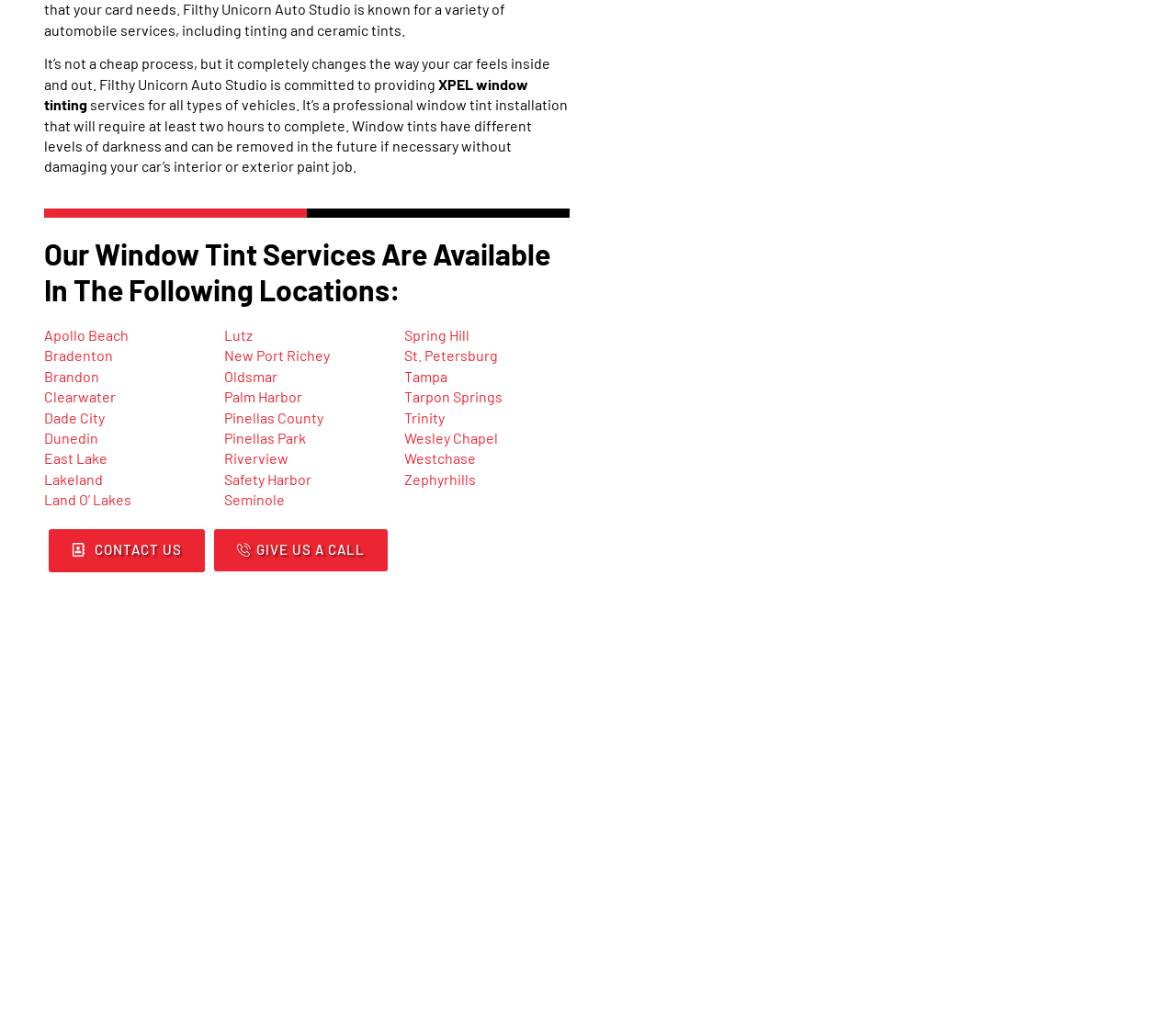Bounding box coordinates should be in the format (top-left x, top-left y, bottom-right x, bottom-right y) and all values should be floating point numbers between 0 and 1. Determine the bounding box coordinate for the UI element described as: Give Us A Call

[0.182, 0.521, 0.33, 0.562]